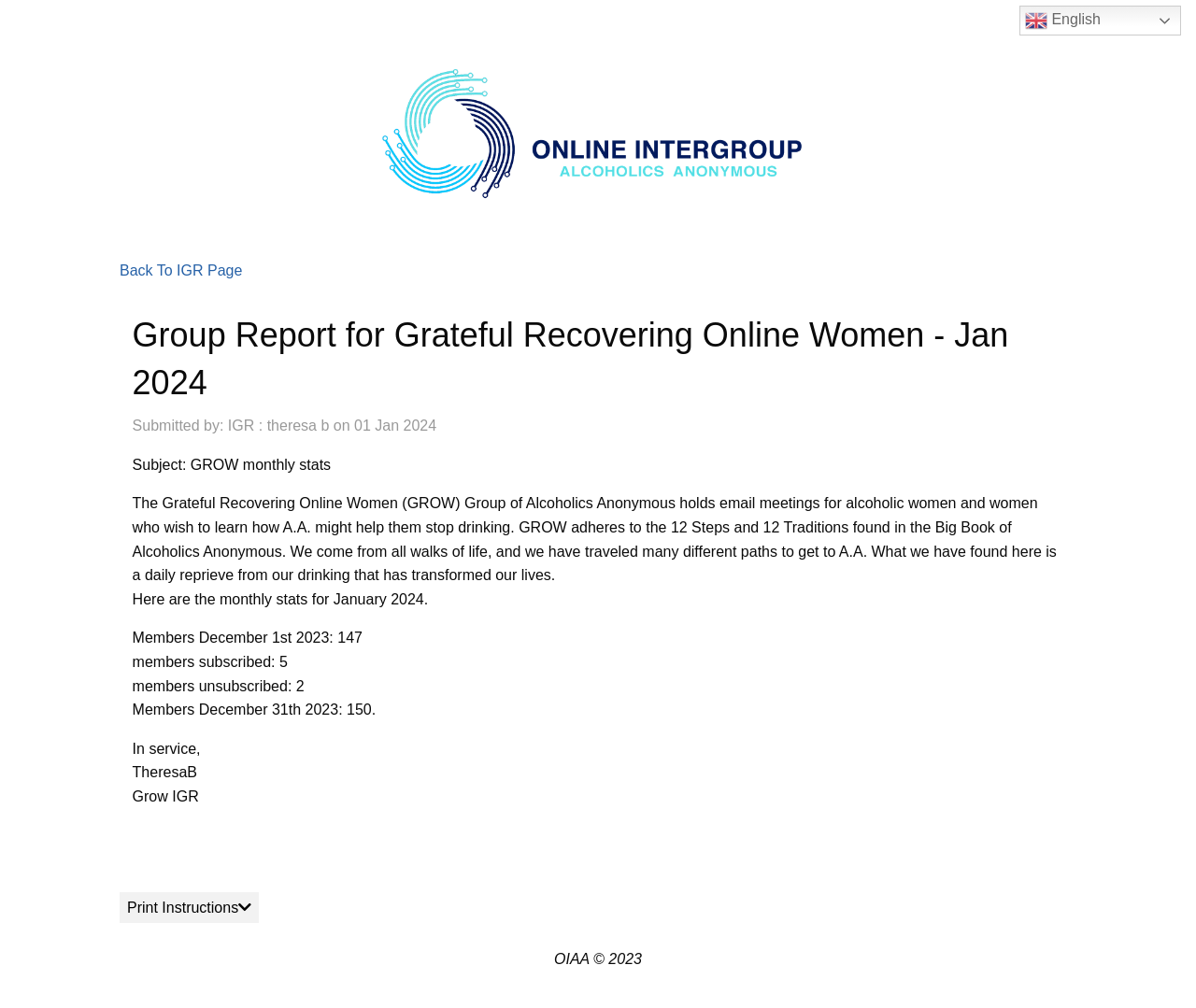What is the purpose of the Grateful Recovering Online Women group?
Examine the webpage screenshot and provide an in-depth answer to the question.

I inferred the answer by reading the StaticText 'The Grateful Recovering Online Women (GROW) Group of Alcoholics Anonymous holds email meetings for alcoholic women and women who wish to learn how A.A. might help them stop drinking.' which explains the purpose of the group.